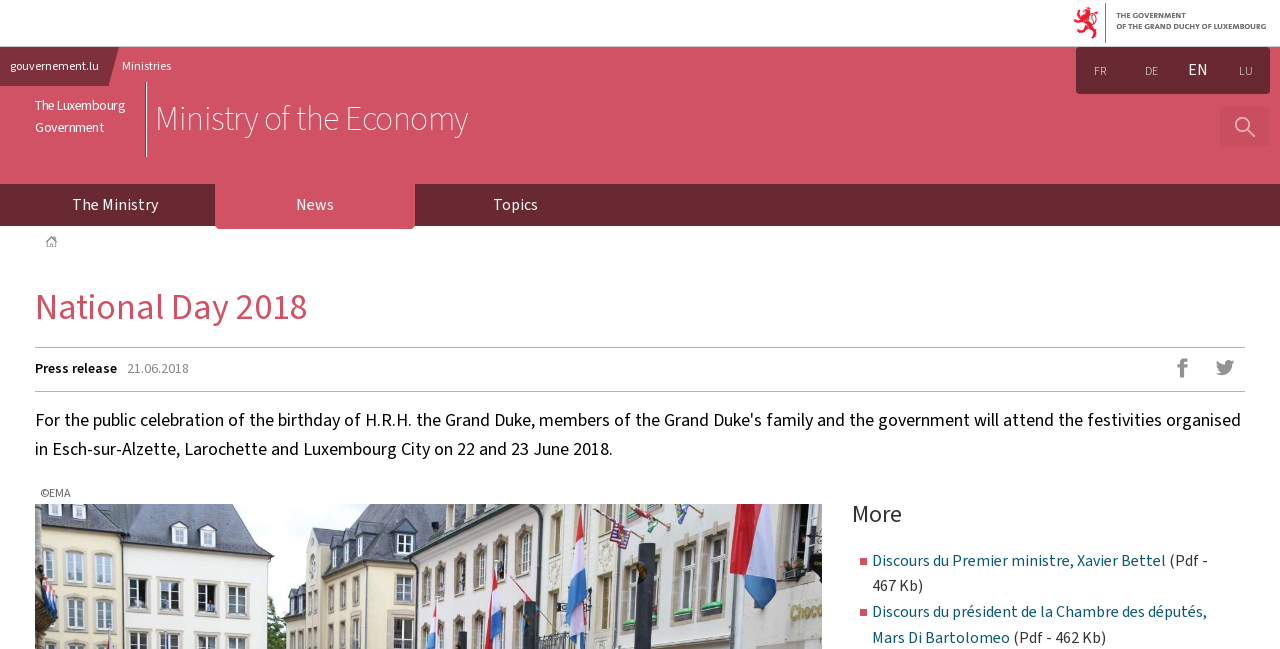Give a one-word or short-phrase answer to the following question: 
What language is the webpage currently in?

English